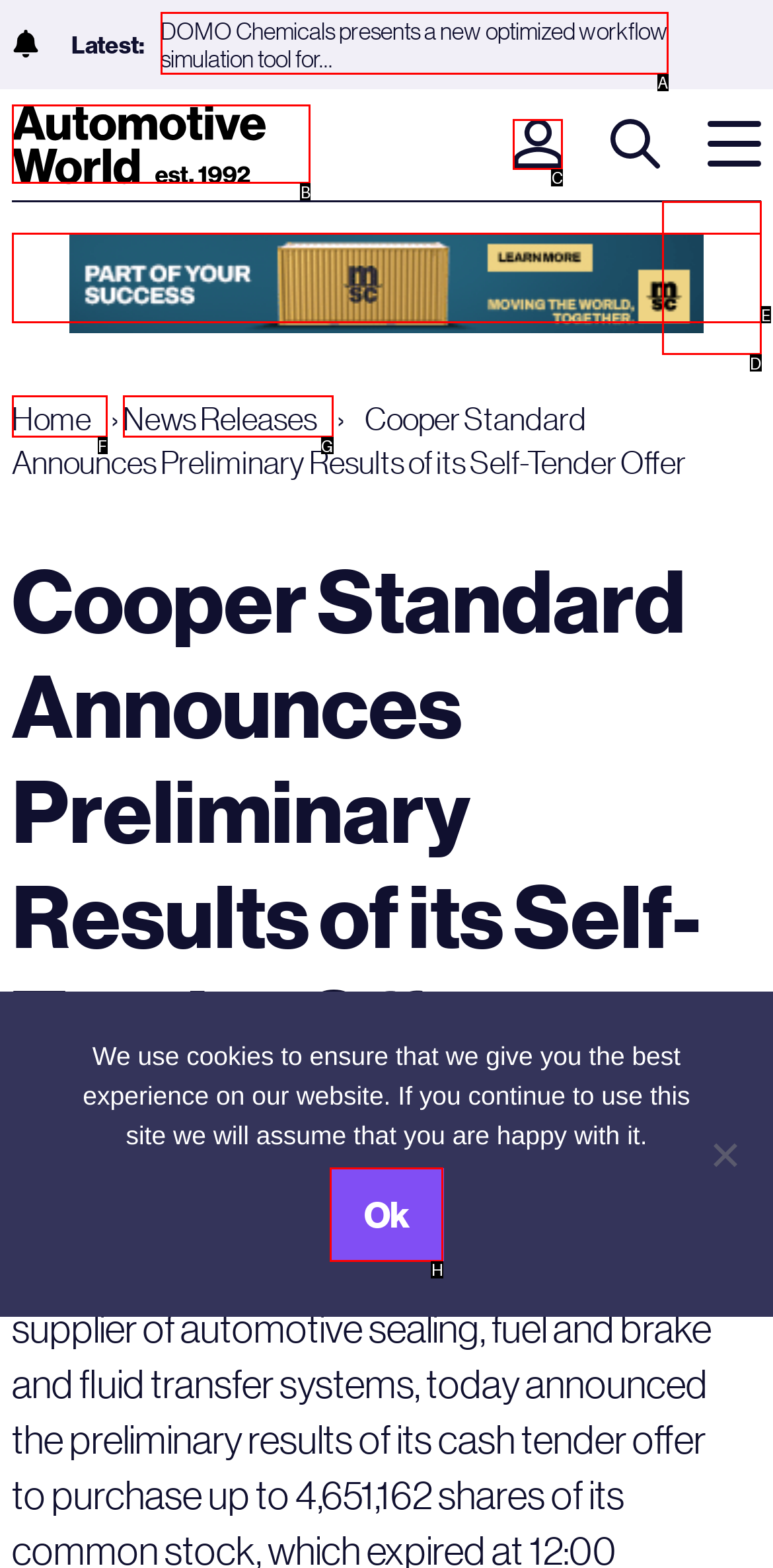Which lettered option should be clicked to perform the following task: Click the Login link
Respond with the letter of the appropriate option.

C